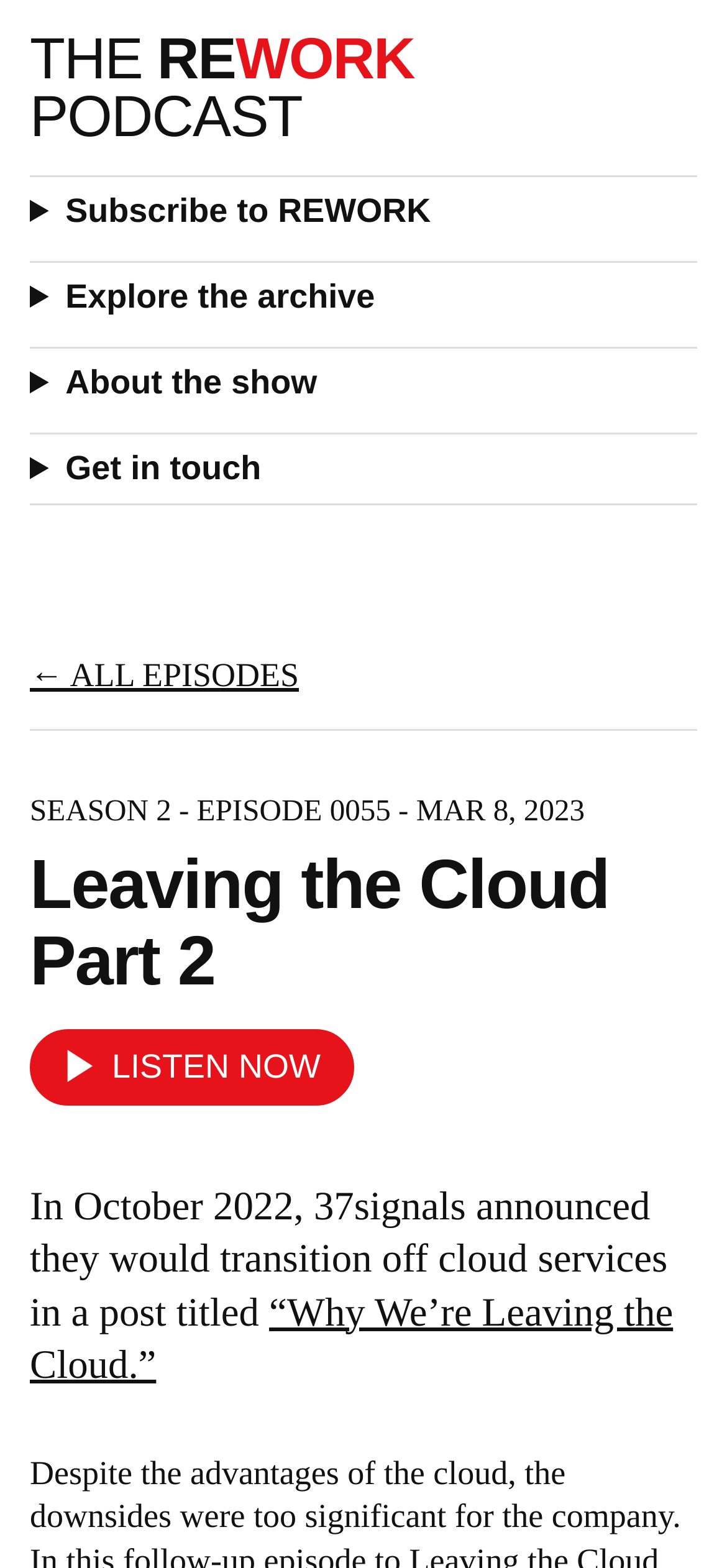Provide an in-depth caption for the webpage.

The webpage is about the REWORK podcast, specifically the episode "Leaving the Cloud Part 2". At the top, there is a link to "SKIP TO CONTENT" and a heading that reads "THE REWORK PODCAST". Below the heading, there is a brief description of the podcast, which is about a better way to work and run your business, from 37signals.

To the right of the description, there are four expandable sections, each with a disclosure triangle. The sections are labeled "Subscribe to REWORK", "Explore the archive", "About the show", and "Get in touch". 

Below these sections, there is a link to "ALL EPISODES" and the title of the current episode, "SEASON 2 - EPISODE 0055 - MAR 8, 2023". The main heading of the episode, "Leaving the Cloud Part 2", is centered below the episode title. 

A link to "LISTEN NOW" is placed below the episode heading. The main content of the episode is a text that describes how 37signals announced they would transition off cloud services in a post titled "Why We’re Leaving the Cloud." The title of the post is a clickable link.